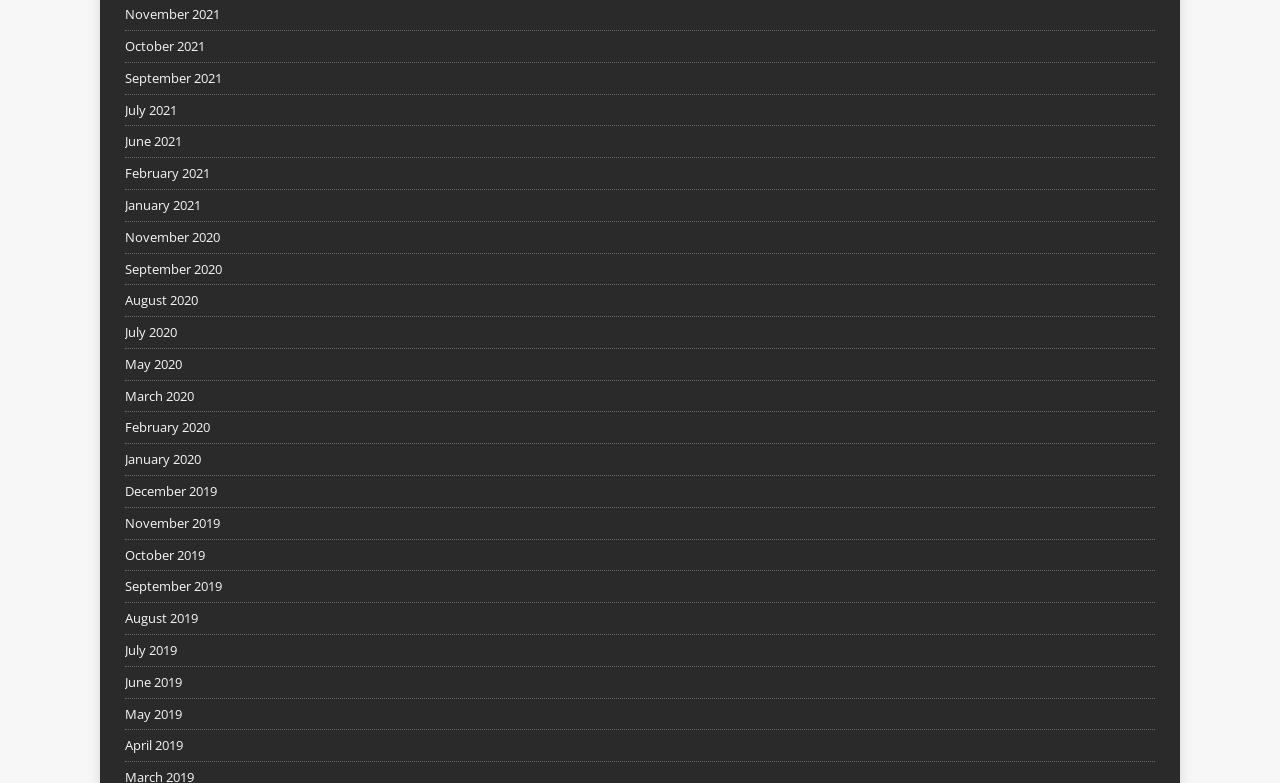Locate the bounding box coordinates of the area that needs to be clicked to fulfill the following instruction: "view October 2021". The coordinates should be in the format of four float numbers between 0 and 1, namely [left, top, right, bottom].

[0.098, 0.039, 0.902, 0.079]